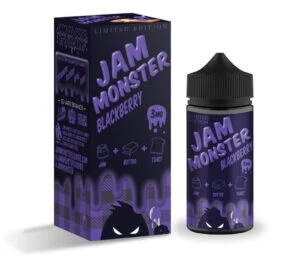What flavor is highlighted in the product's description?
Answer the question using a single word or phrase, according to the image.

Blackberry jam